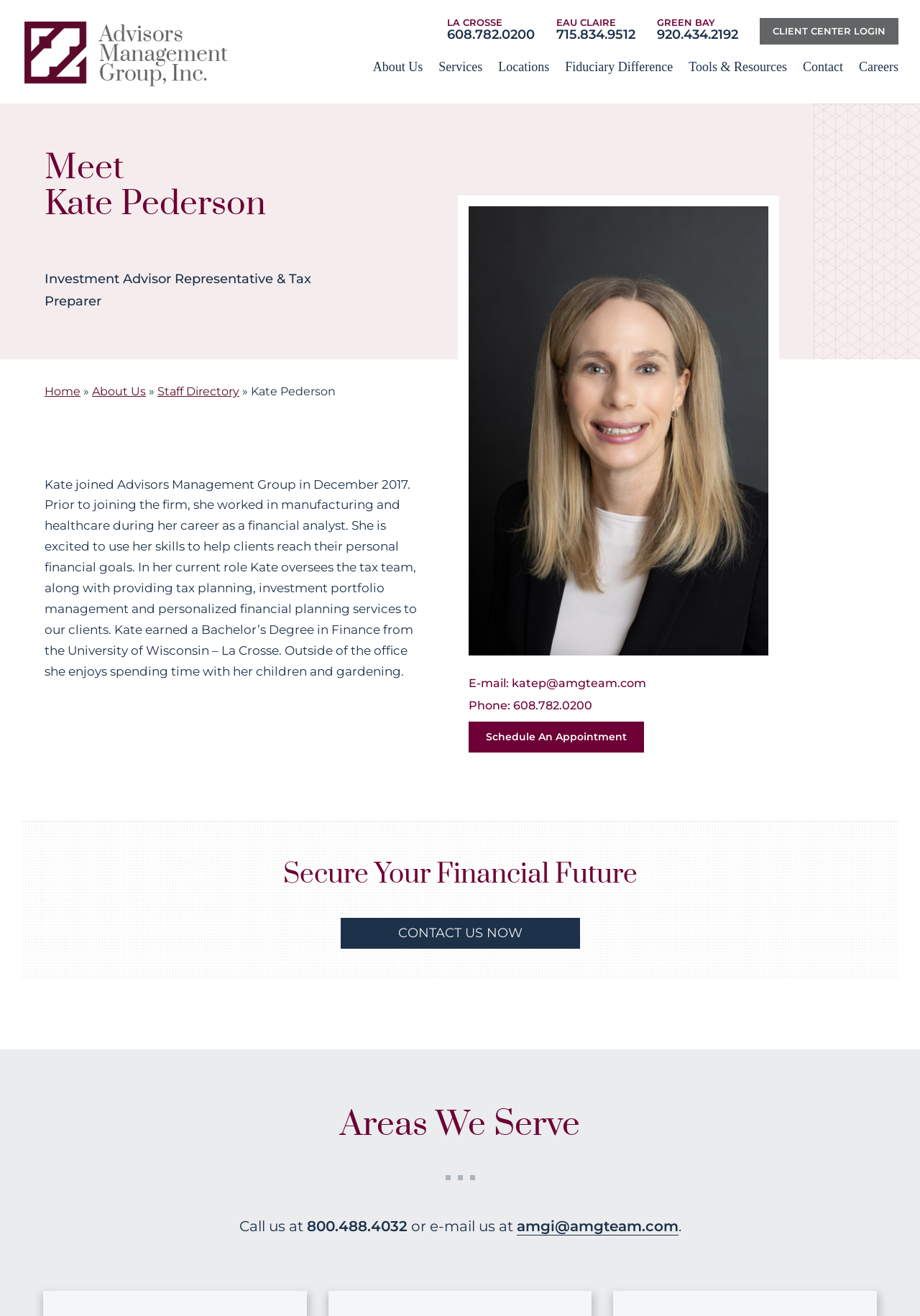Select the bounding box coordinates of the element I need to click to carry out the following instruction: "Explore the Services offered".

[0.47, 0.046, 0.531, 0.056]